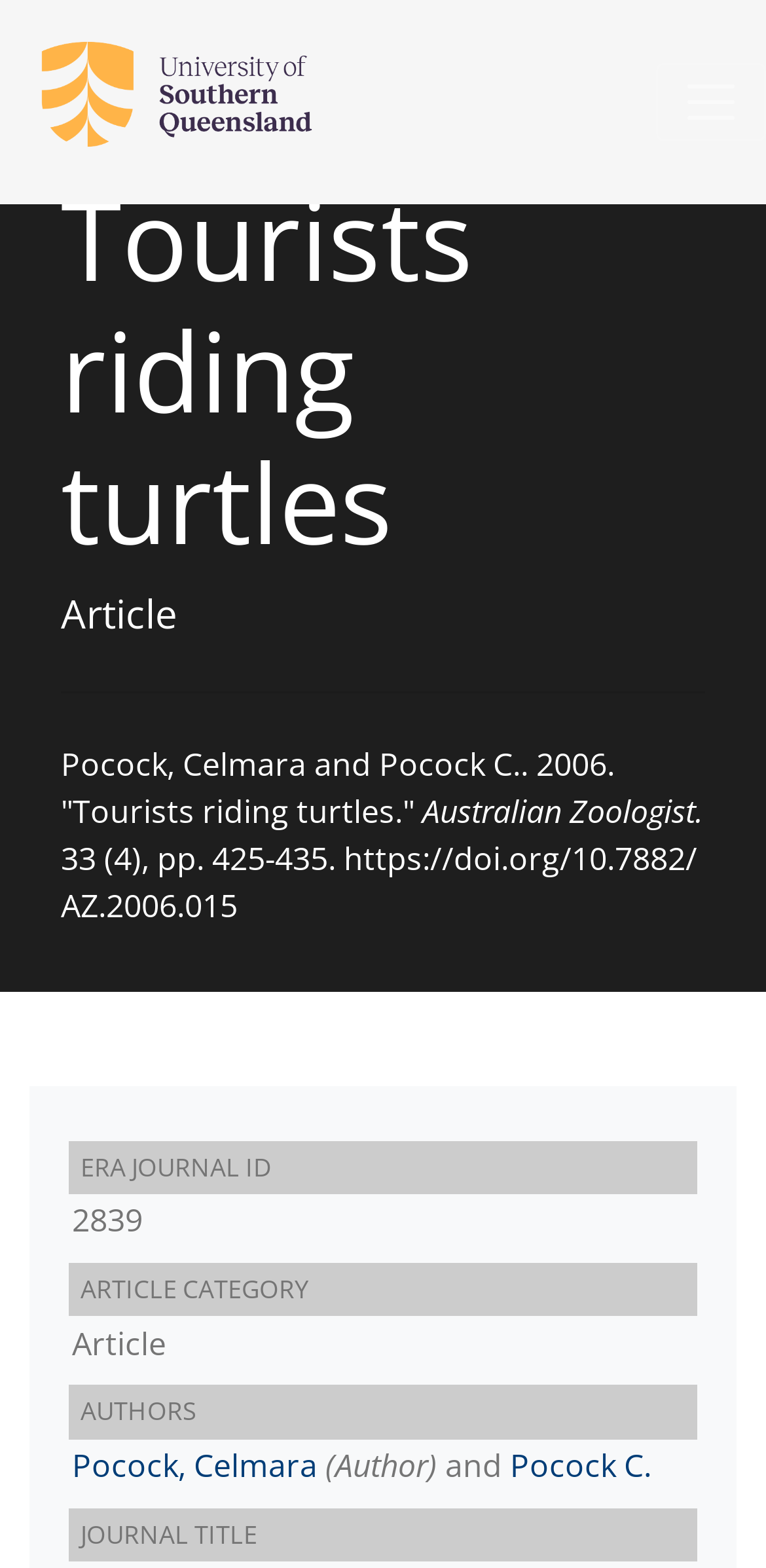Please respond to the question using a single word or phrase:
What is the category of the article?

Article